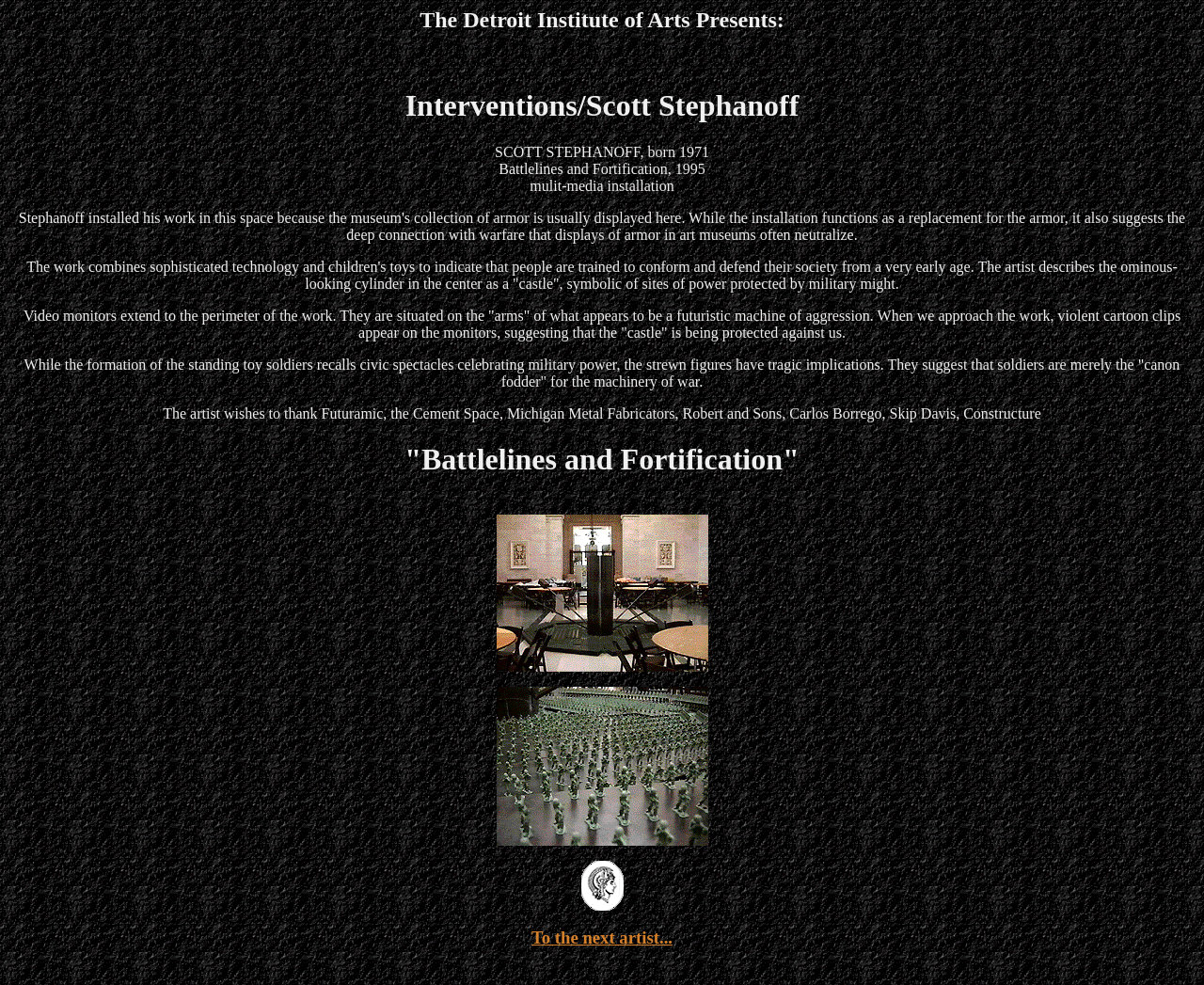What is the artist's name?
Please provide a detailed and thorough answer to the question.

The artist's name is mentioned in the StaticText element with the text 'SCOTT STEPHANOFF, born 1971'.